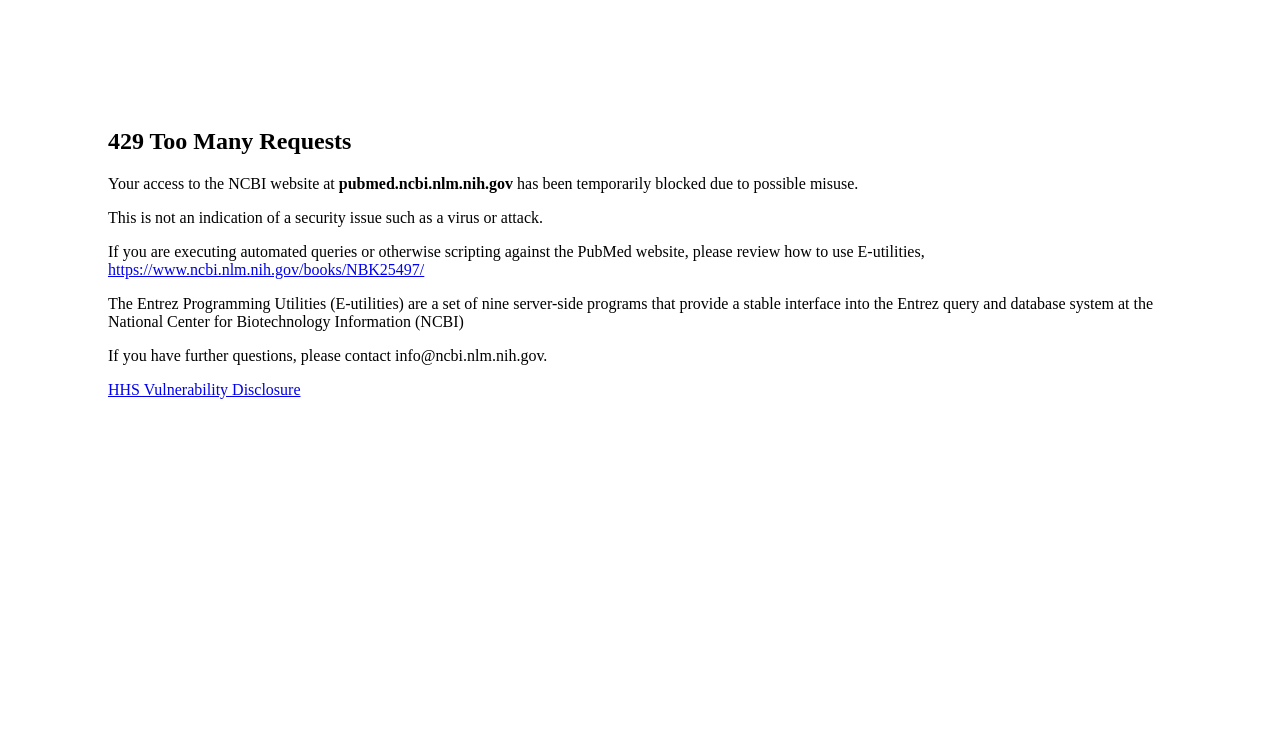Create a detailed narrative of the webpage’s visual and textual elements.

The webpage appears to be an error page from the NCBI website, specifically from PubMed. At the top, there is a prominent heading that reads "429 Too Many Requests". Below this heading, there is a paragraph of text that explains the reason for the blockage, stating that the user's access to the website has been temporarily blocked due to possible misuse. 

To the right of the first part of the paragraph, the URL "pubmed.ncbi.nlm.nih.gov" is displayed. The rest of the paragraph continues below, explaining that this blockage is not an indication of a security issue. 

Further down, there is another paragraph that provides guidance on how to use E-utilities, which is a set of server-side programs that provide a stable interface into the Entrez query and database system at the National Center for Biotechnology Information (NCBI). A link to a webpage about E-utilities is provided. 

At the bottom, there is a note that says if the user has further questions, they can contact info@ncbi.nlm.nih.gov. Additionally, there is a link to "HHS Vulnerability Disclosure" on the bottom left.